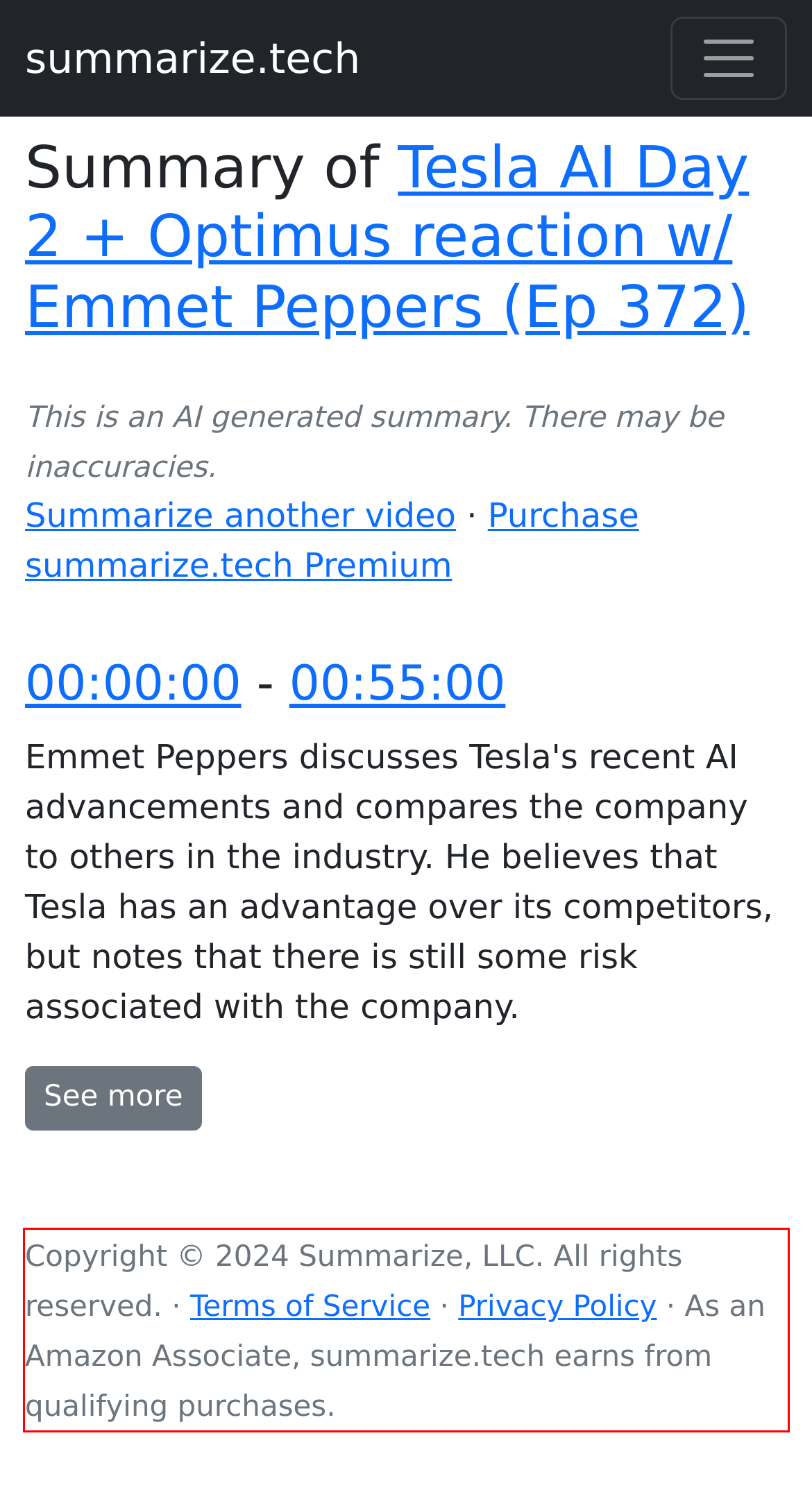Identify and transcribe the text content enclosed by the red bounding box in the given screenshot.

Copyright © 2024 Summarize, LLC. All rights reserved. · Terms of Service · Privacy Policy · As an Amazon Associate, summarize.tech earns from qualifying purchases.